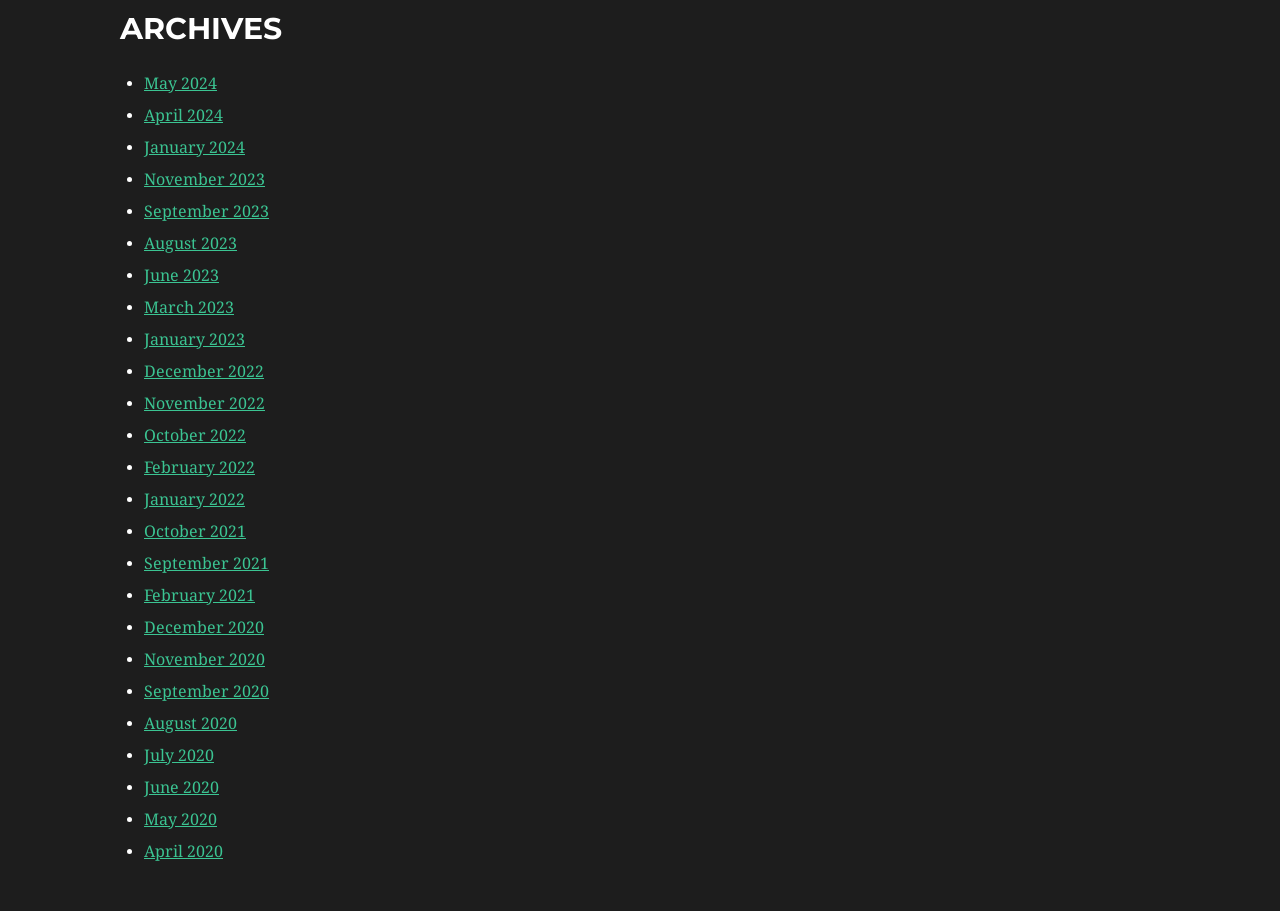Identify the bounding box coordinates for the element you need to click to achieve the following task: "view September 2023 archives". The coordinates must be four float values ranging from 0 to 1, formatted as [left, top, right, bottom].

[0.112, 0.221, 0.21, 0.242]